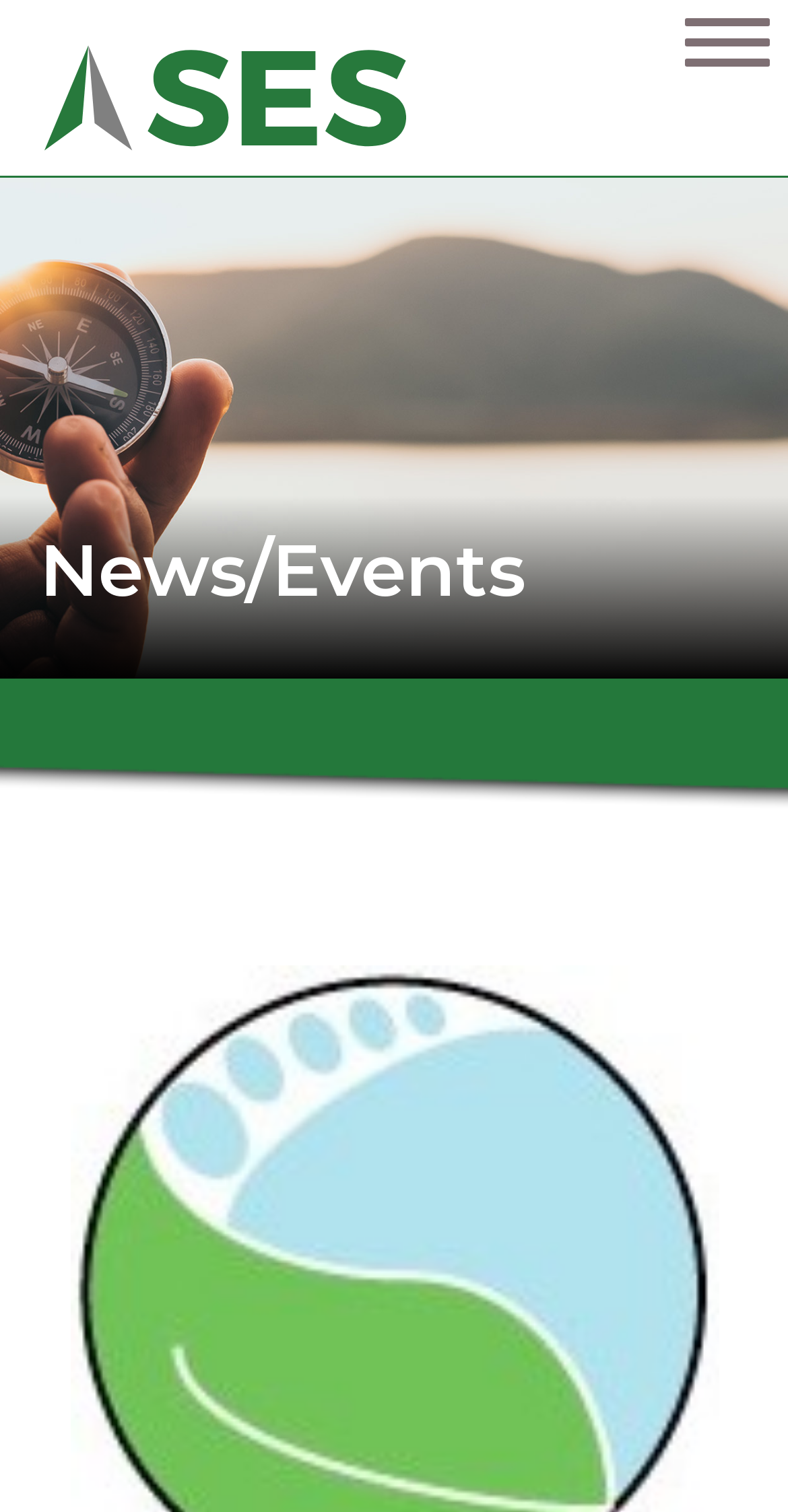What is the topic of the news section?
Analyze the image and deliver a detailed answer to the question.

I found a heading element with the text 'News/Events' which is likely the topic of the news section. This heading is located below the main navigation links.